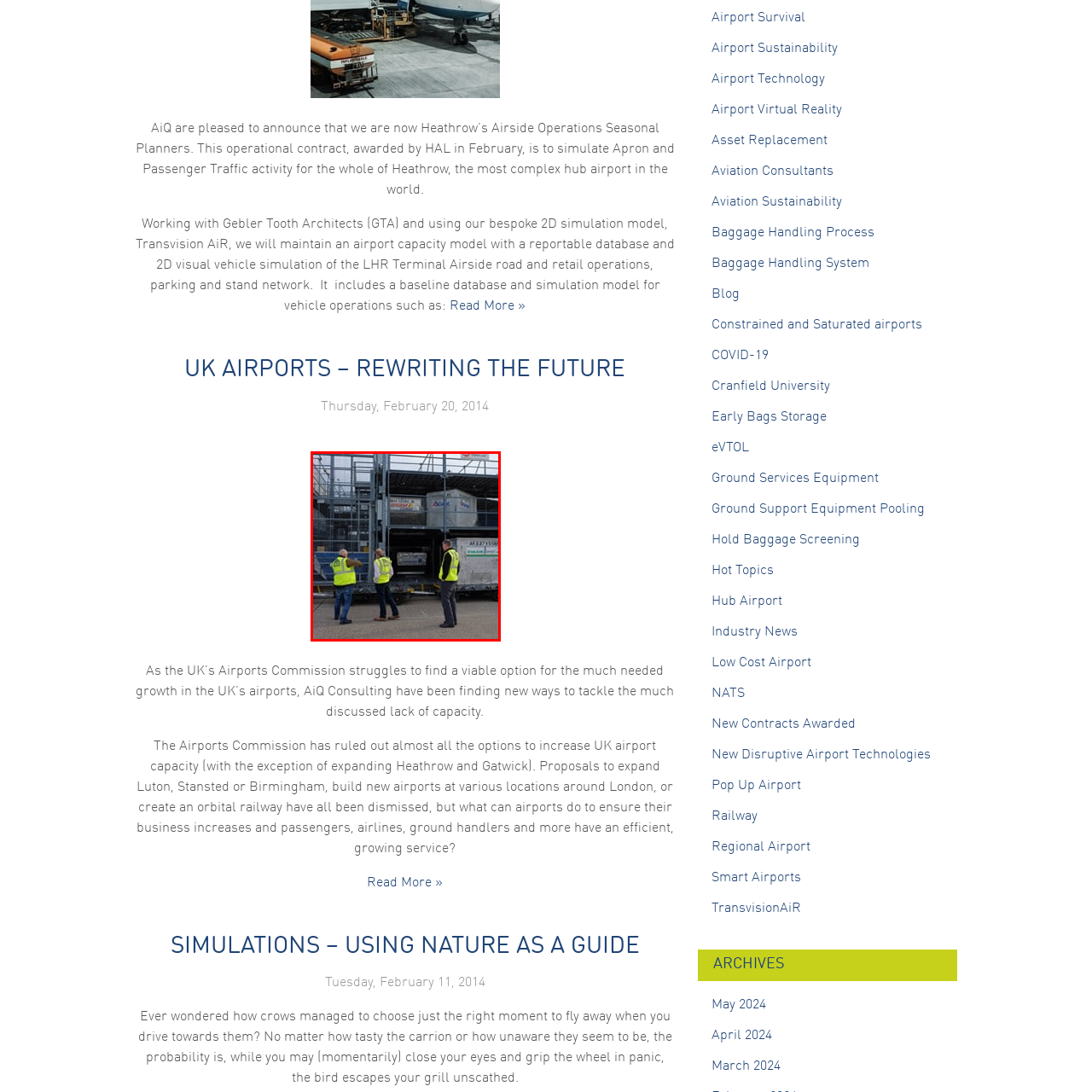Offer a detailed description of the content within the red-framed image.

The image features three individuals in high-visibility vests, engaged in a discussion near a cargo loading area at an airport. They stand in front of a structured storage facility, which contains several large containers and equipment typical for airside operations. The setting suggests a focus on logistics and operational efficiency, as these professionals likely collaborate on optimizing equipment usage for handling cargo within Heathrow Airport. This image accompanies an announcement by AiQ Consulting regarding their new role as Heathrow's Airside Operations Seasonal Planners, emphasizing their initiative to enhance apron and passenger traffic simulation in one of the world's busiest aviation hubs.